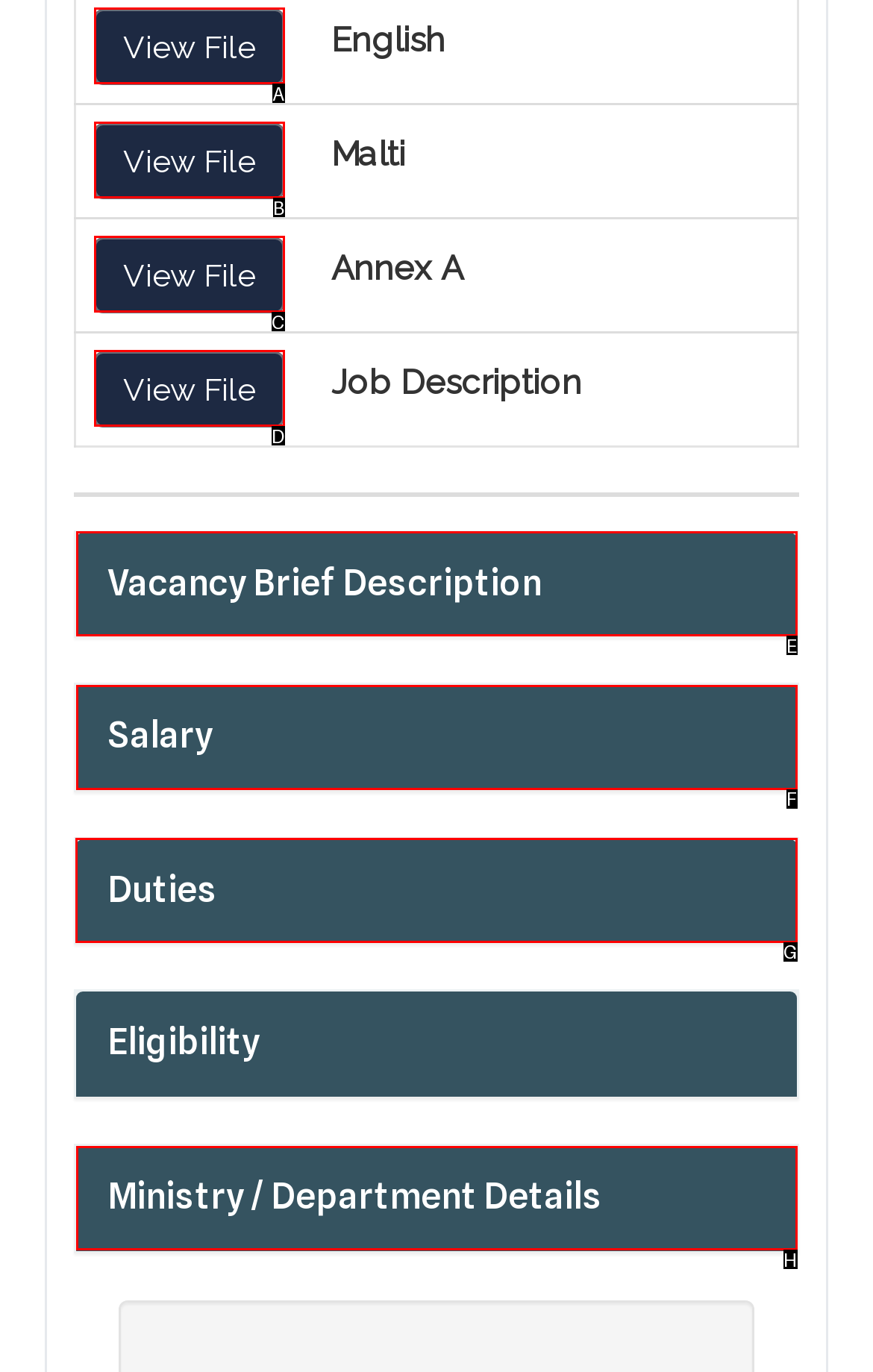Identify which HTML element should be clicked to fulfill this instruction: View Duties Reply with the correct option's letter.

G